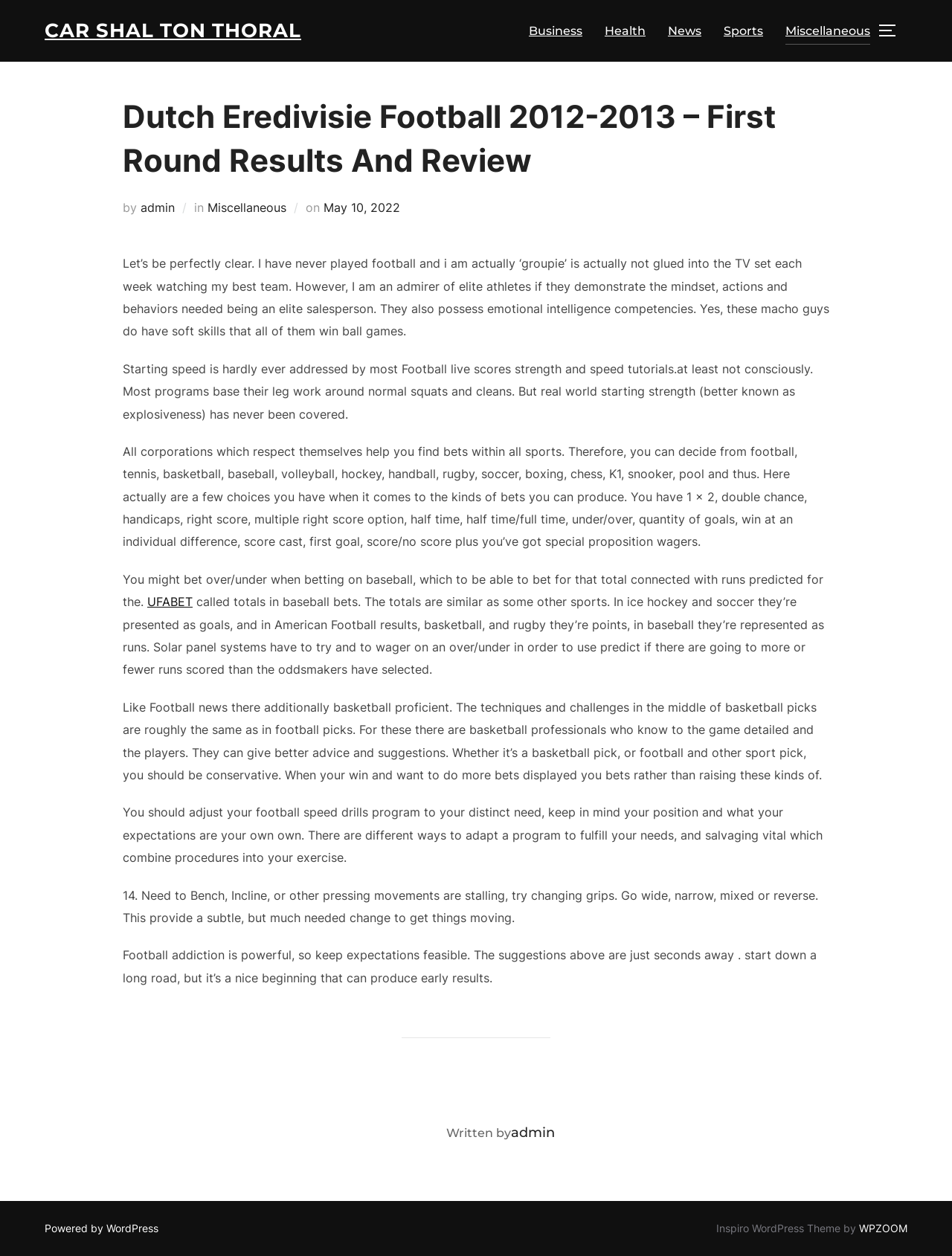Using the description: "Miscellaneous", determine the UI element's bounding box coordinates. Ensure the coordinates are in the format of four float numbers between 0 and 1, i.e., [left, top, right, bottom].

[0.218, 0.159, 0.301, 0.171]